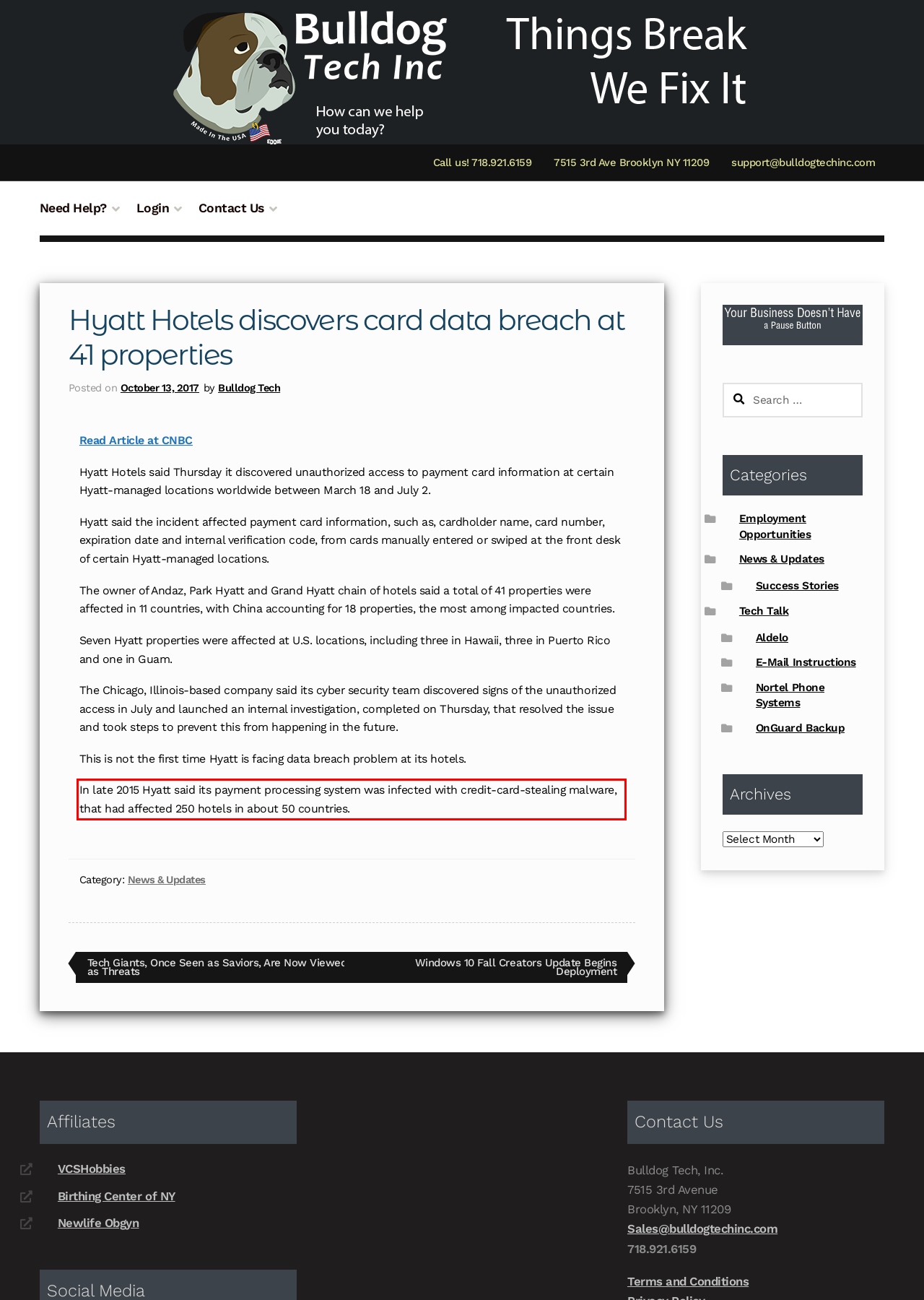Given a webpage screenshot, identify the text inside the red bounding box using OCR and extract it.

In late 2015 Hyatt said its payment processing system was infected with credit-card-stealing malware, that had affected 250 hotels in about 50 countries.